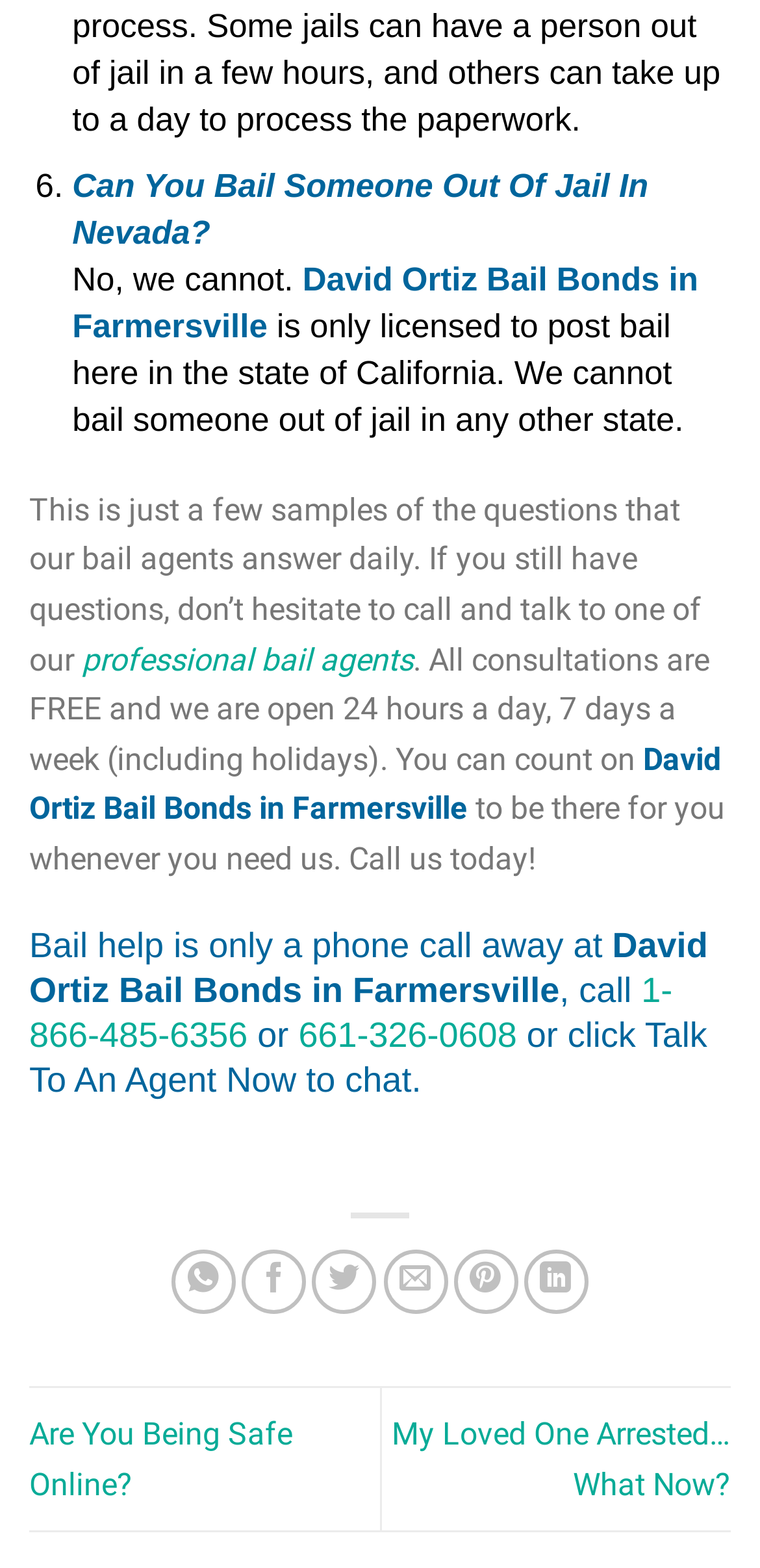Bounding box coordinates are specified in the format (top-left x, top-left y, bottom-right x, bottom-right y). All values are floating point numbers bounded between 0 and 1. Please provide the bounding box coordinate of the region this sentence describes: professional bail agents

[0.108, 0.409, 0.544, 0.432]